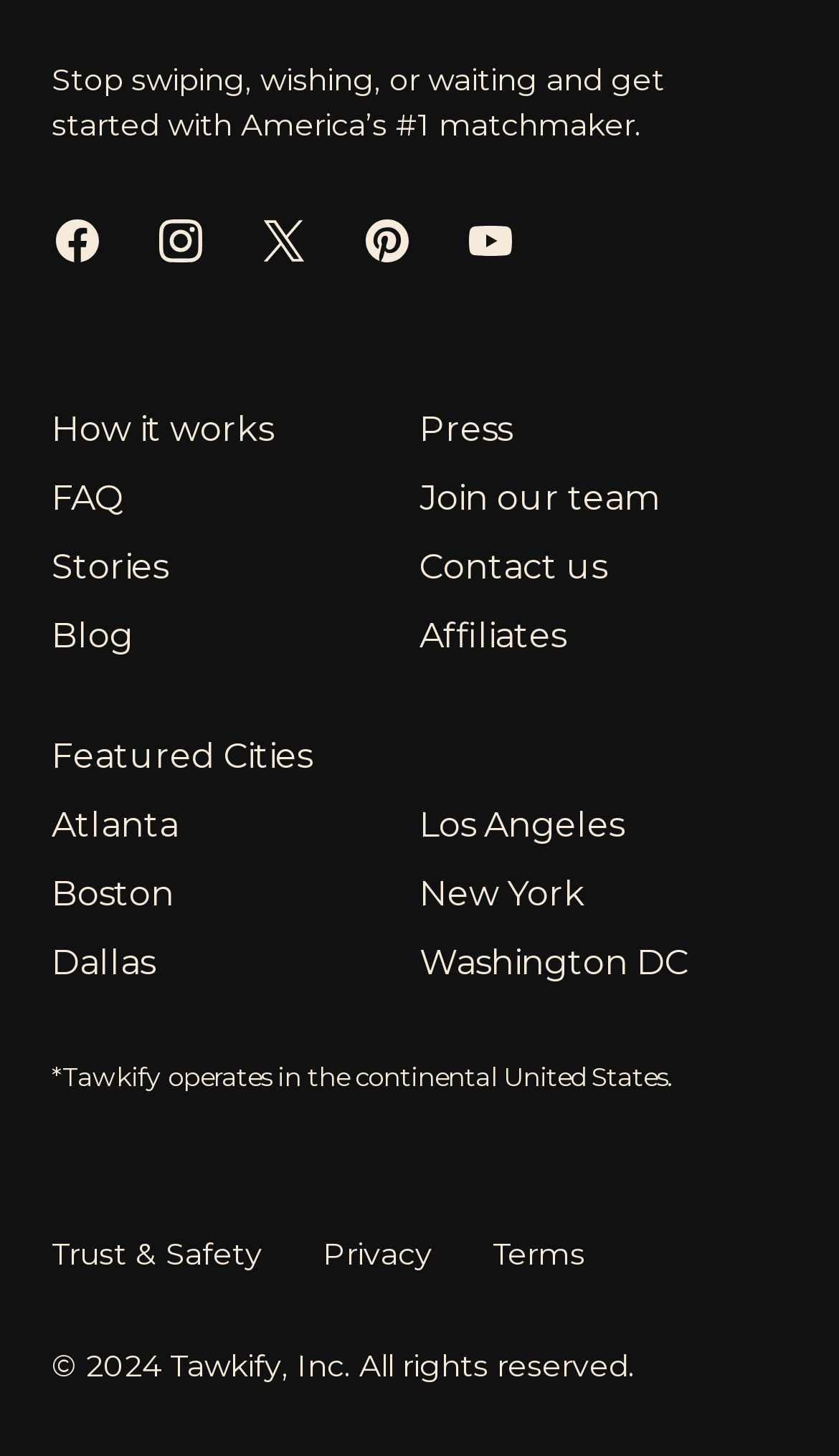Please answer the following question using a single word or phrase: 
What is the main purpose of this website?

Matchmaking